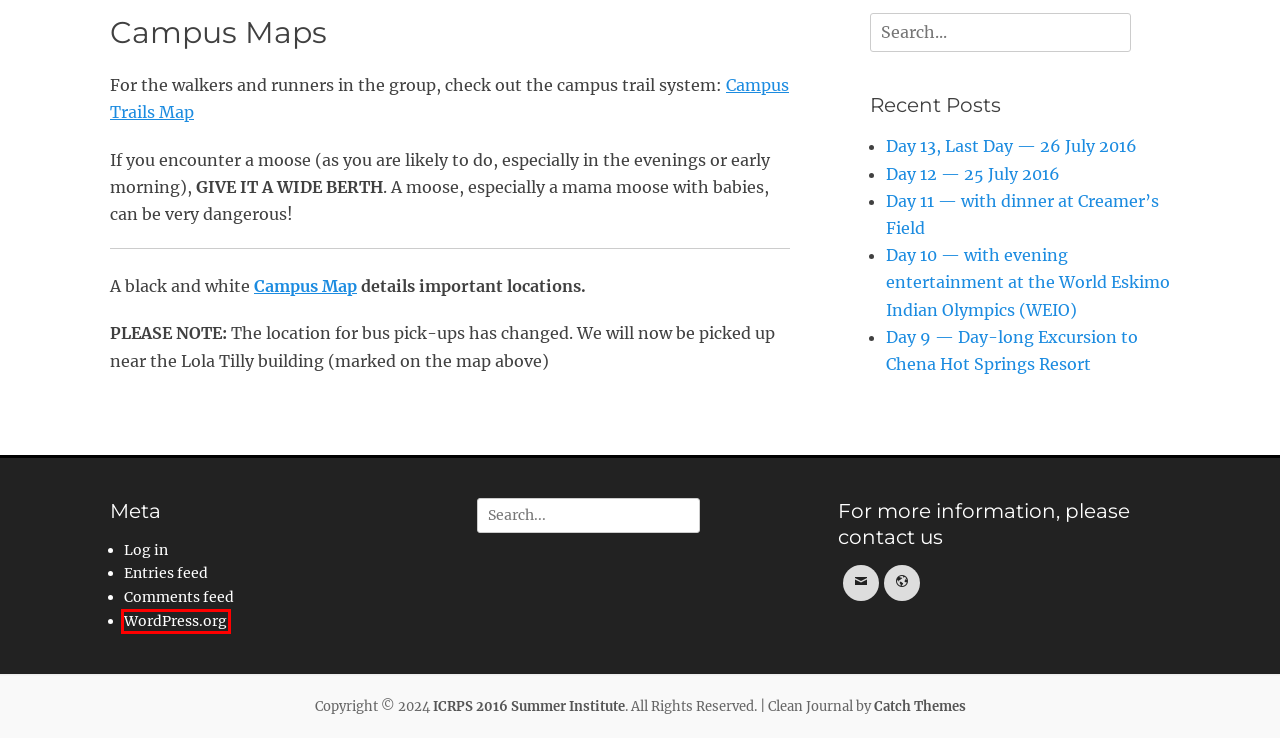Given a webpage screenshot featuring a red rectangle around a UI element, please determine the best description for the new webpage that appears after the element within the bounding box is clicked. The options are:
A. Day 9 — Day-long Excursion to Chena Hot Springs Resort – ICRPS 2016 Summer Institute
B. Log In ‹ ICRPS 2016 Summer Institute — WordPress
C. Comments for ICRPS 2016 Summer Institute
D. ICRPS 2016 Summer Institute
E. Free and Premium Responsive WordPress Themes | Catch Themes
F. Day 11 — with dinner at Creamer’s Field – ICRPS 2016 Summer Institute
G. Blog Tool, Publishing Platform, and CMS – WordPress.org
H. Day 13, Last Day — 26 July 2016 – ICRPS 2016 Summer Institute

G